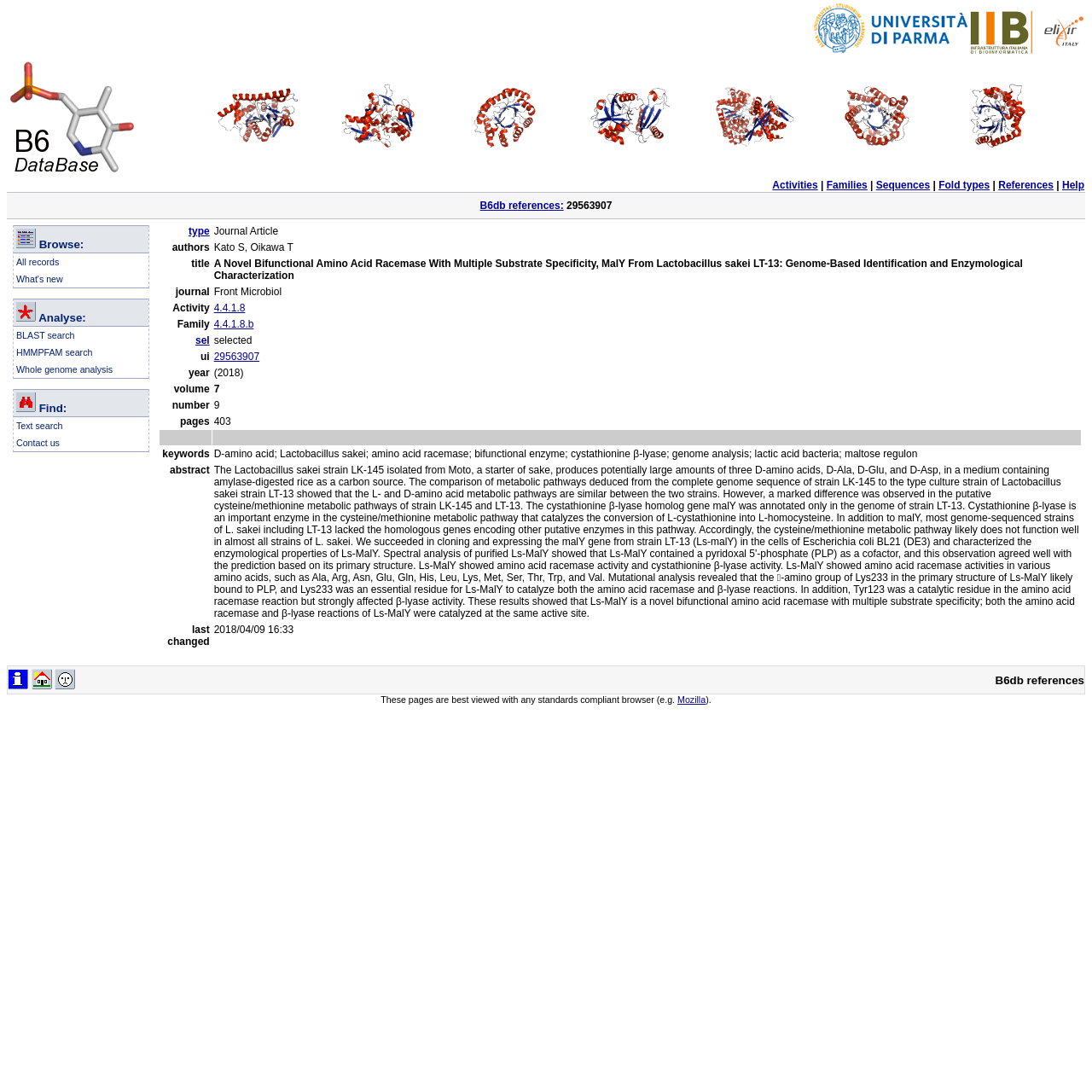Please identify the bounding box coordinates for the region that you need to click to follow this instruction: "Perform a BLAST search".

[0.015, 0.302, 0.068, 0.312]